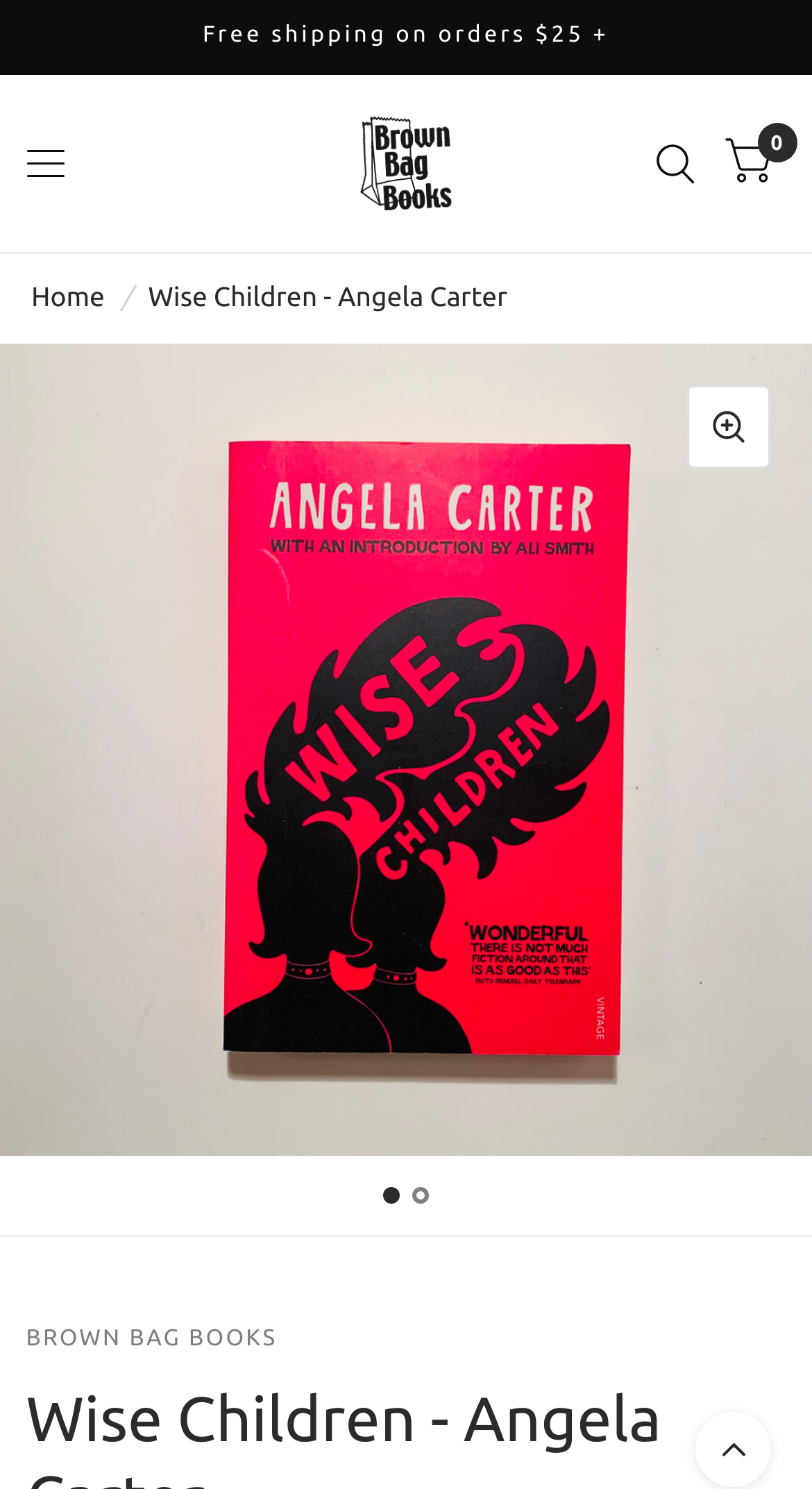Consider the image and give a detailed and elaborate answer to the question: 
What is the name of the bookstore?

I found the name of the bookstore by looking at the top-left corner of the webpage, where I saw a link with the text 'Brown Bag Books' and an accompanying image.